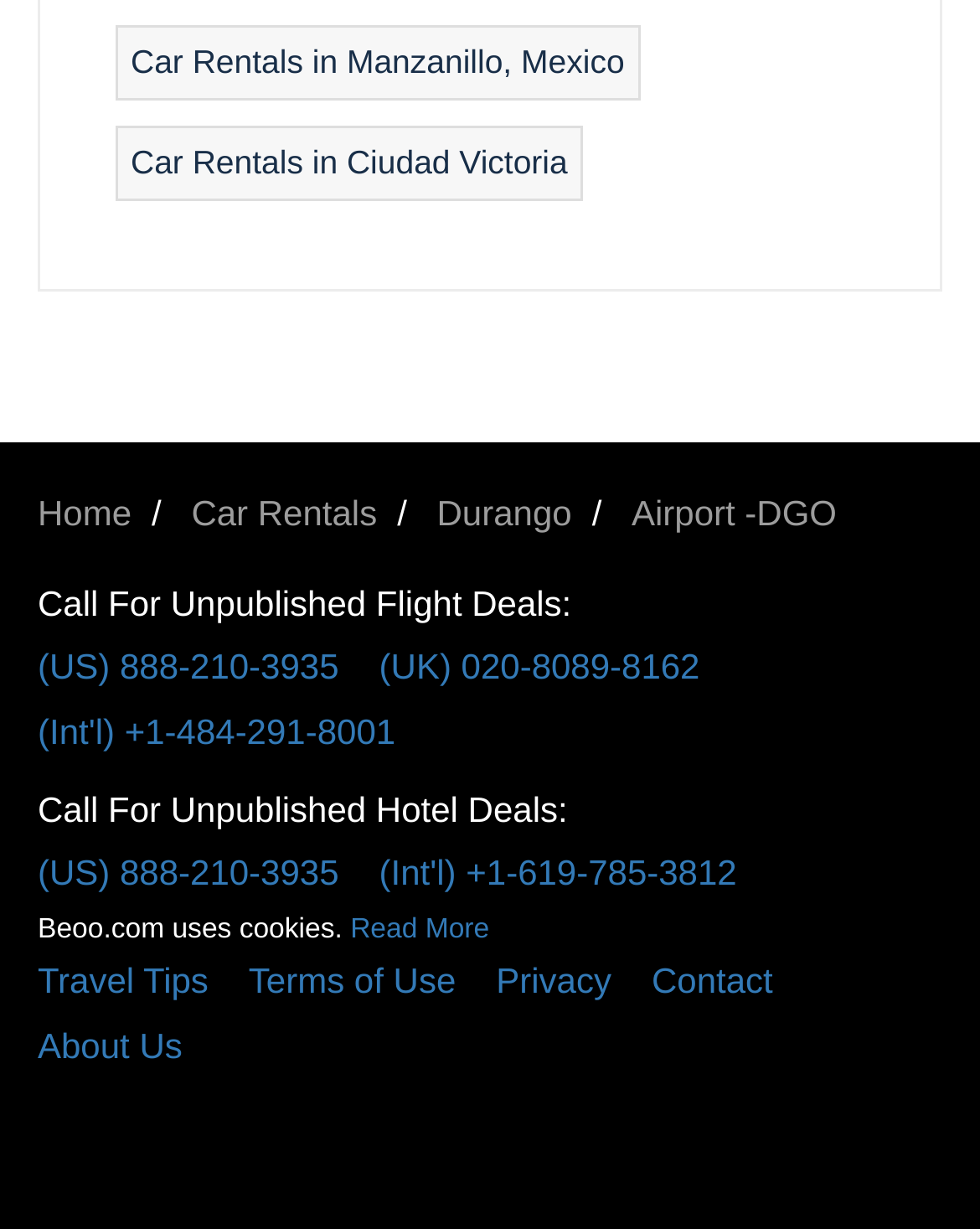Determine the bounding box coordinates of the area to click in order to meet this instruction: "Contact the website".

[0.665, 0.771, 0.83, 0.824]